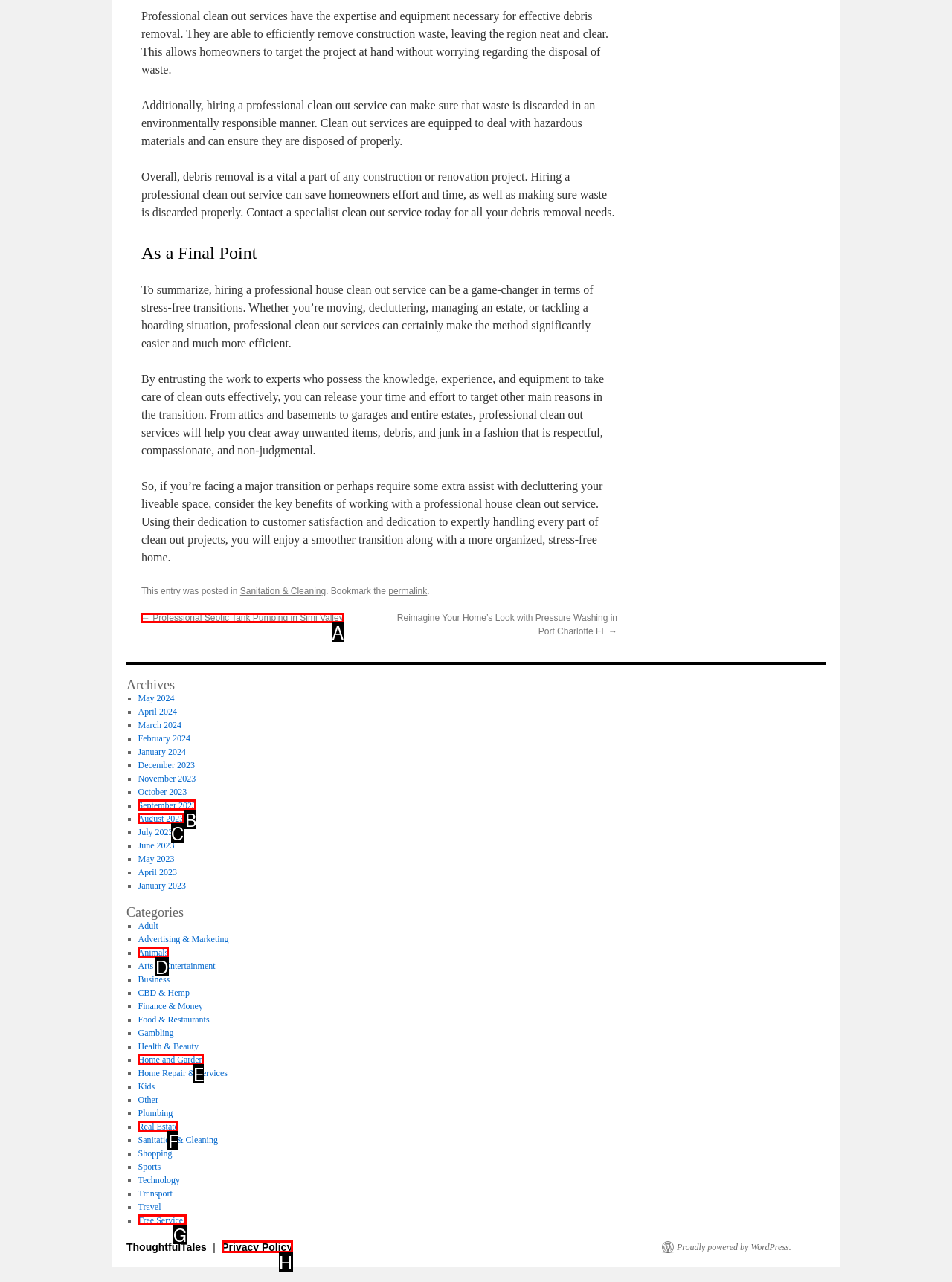Select the appropriate letter to fulfill the given instruction: Read the previous post about Professional Septic Tank Pumping in Simi Valley
Provide the letter of the correct option directly.

A